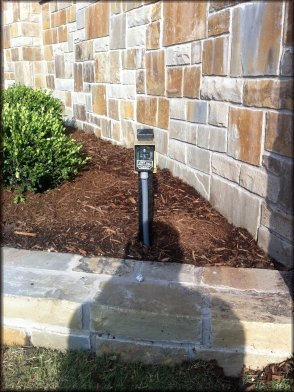Respond to the following query with just one word or a short phrase: 
What is the purpose of the intercom system?

Security